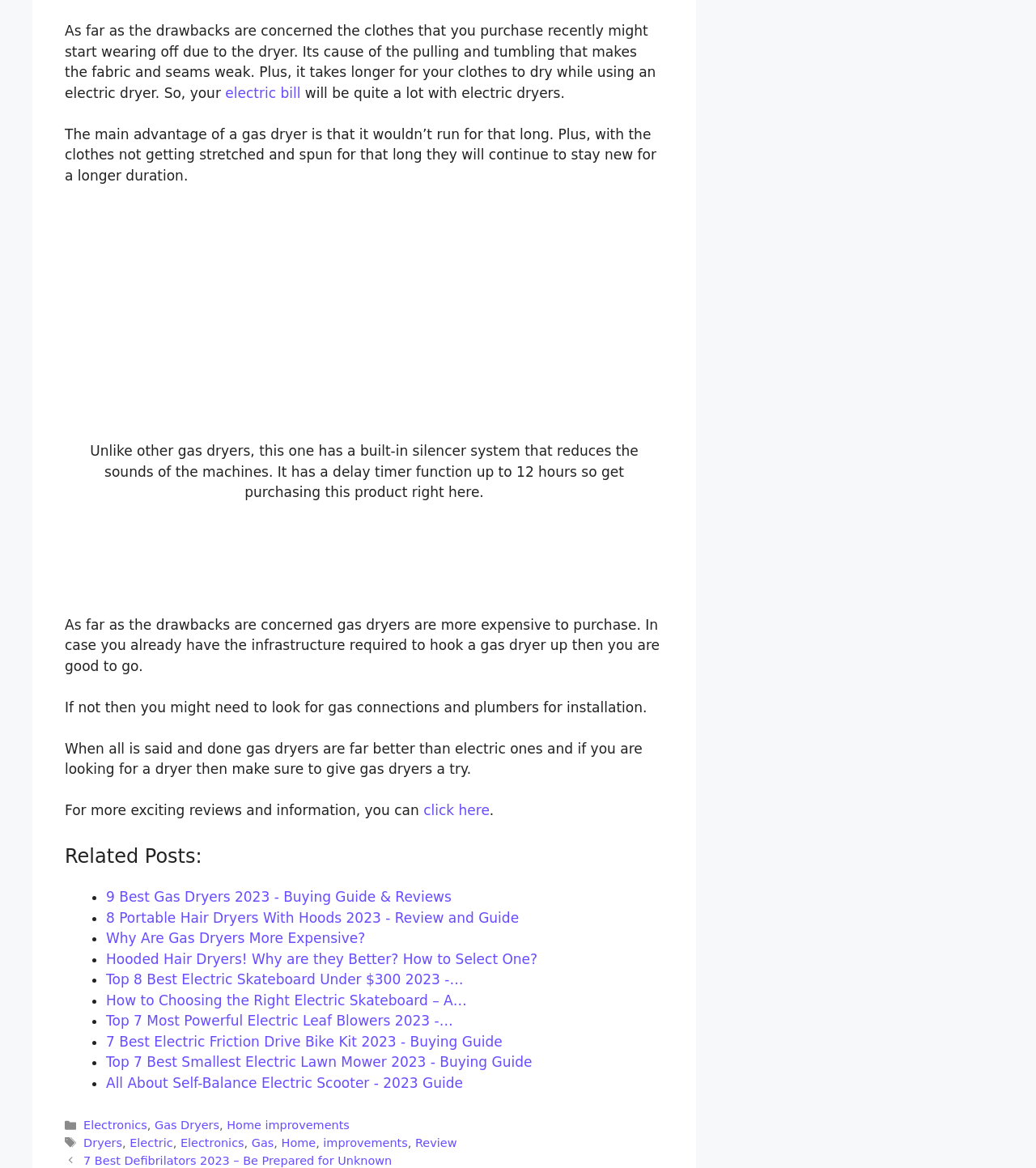Identify and provide the bounding box for the element described by: "Electric".

[0.125, 0.973, 0.167, 0.984]